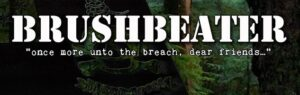Can you give a comprehensive explanation to the question given the content of the image?
What is the phrase written beneath the title?

The phrase 'once more unto the breach, dear friends...' is presented beneath the title, suggesting a call to action and camaraderie, likely referencing themes of preparation and perseverance in the face of challenges.